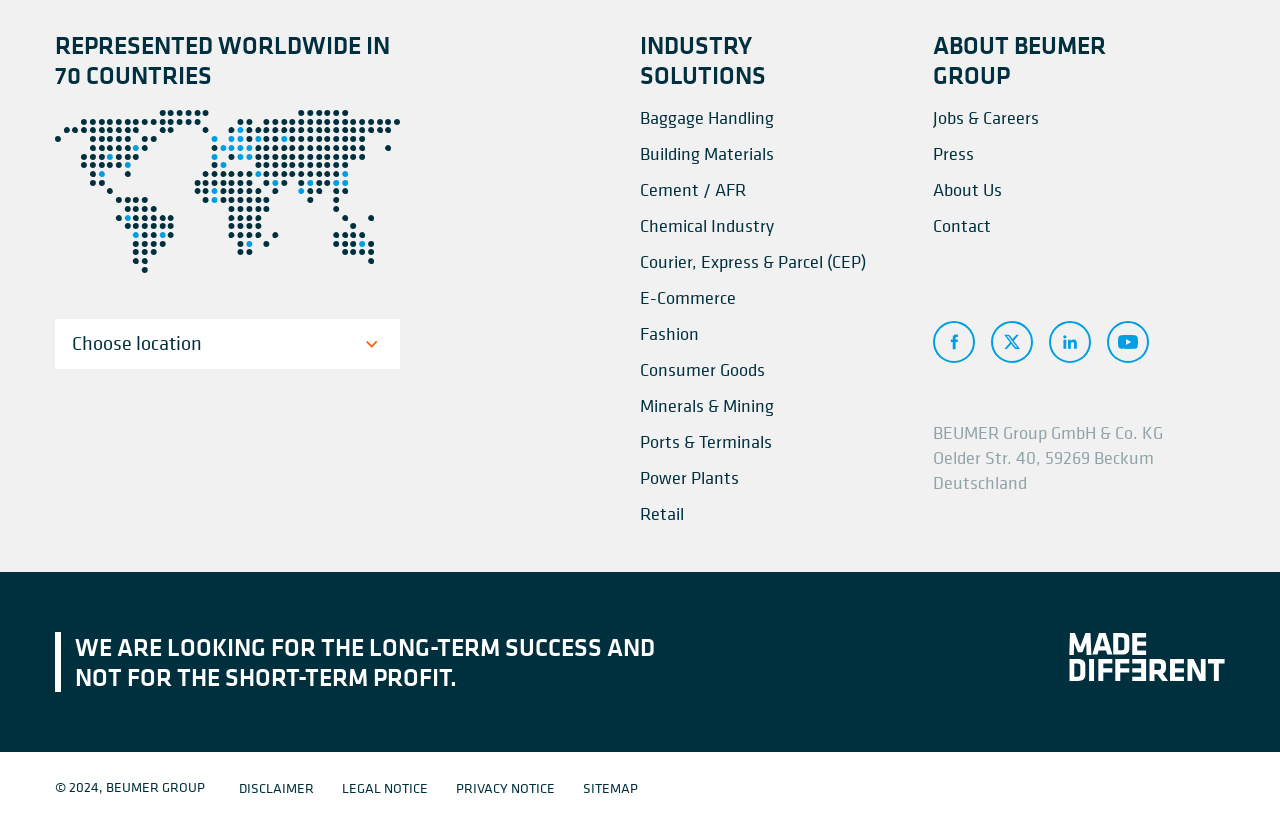What is the country where the company is located?
Provide a fully detailed and comprehensive answer to the question.

I found the country name by looking at the StaticText element with the text 'Deutschland' located at [0.729, 0.572, 0.802, 0.6]. This text is likely to be the country name as it is displayed below the company address.